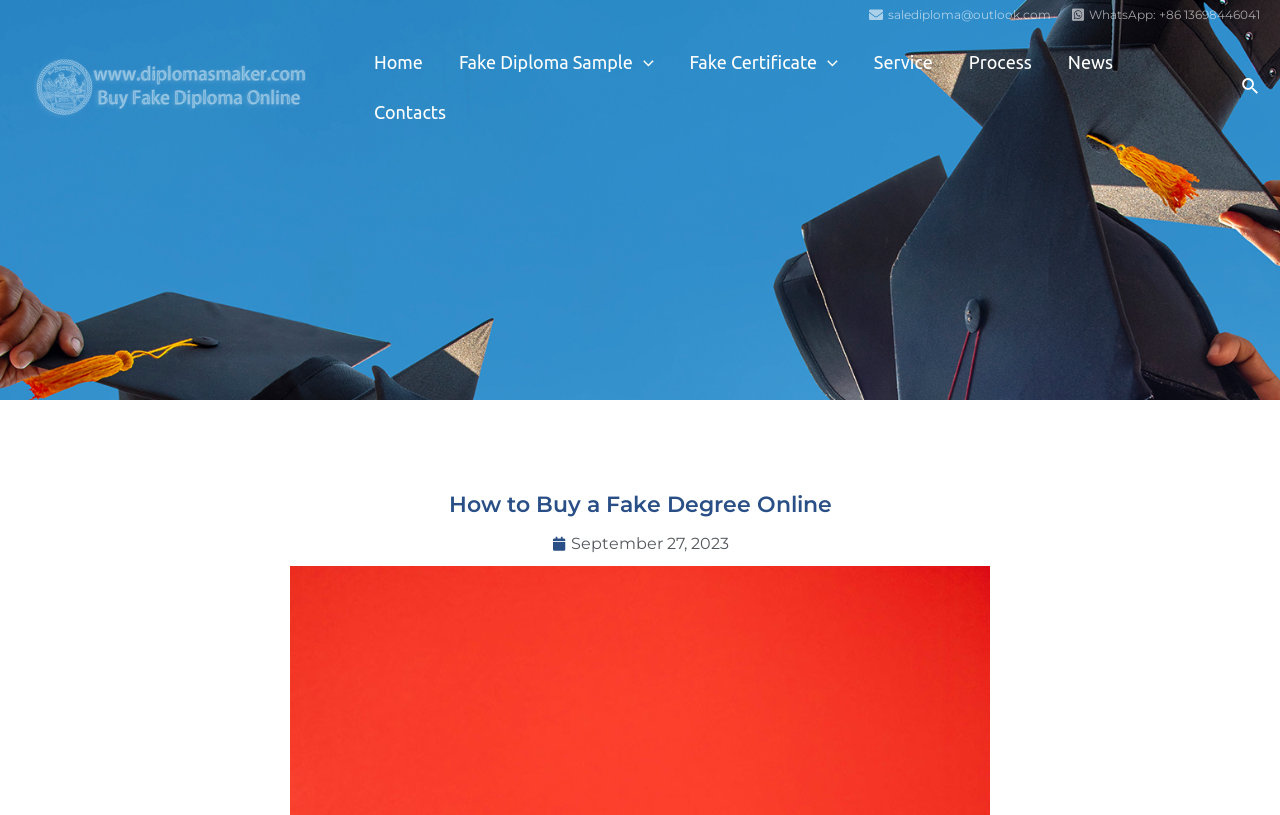Please give the bounding box coordinates of the area that should be clicked to fulfill the following instruction: "Check the website's process". The coordinates should be in the format of four float numbers from 0 to 1, i.e., [left, top, right, bottom].

[0.743, 0.045, 0.82, 0.106]